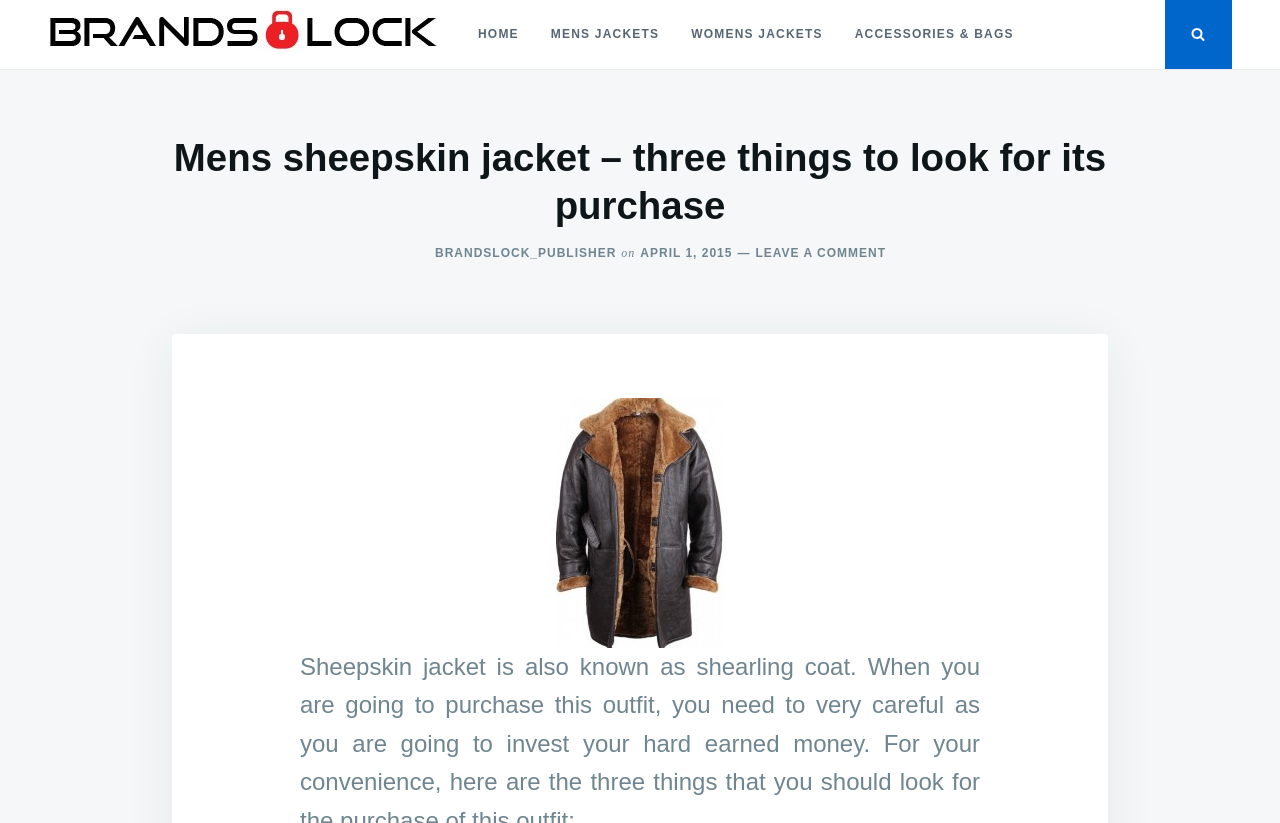Identify the bounding box for the UI element described as: "Womens Jackets". The coordinates should be four float numbers between 0 and 1, i.e., [left, top, right, bottom].

[0.528, 0.001, 0.655, 0.083]